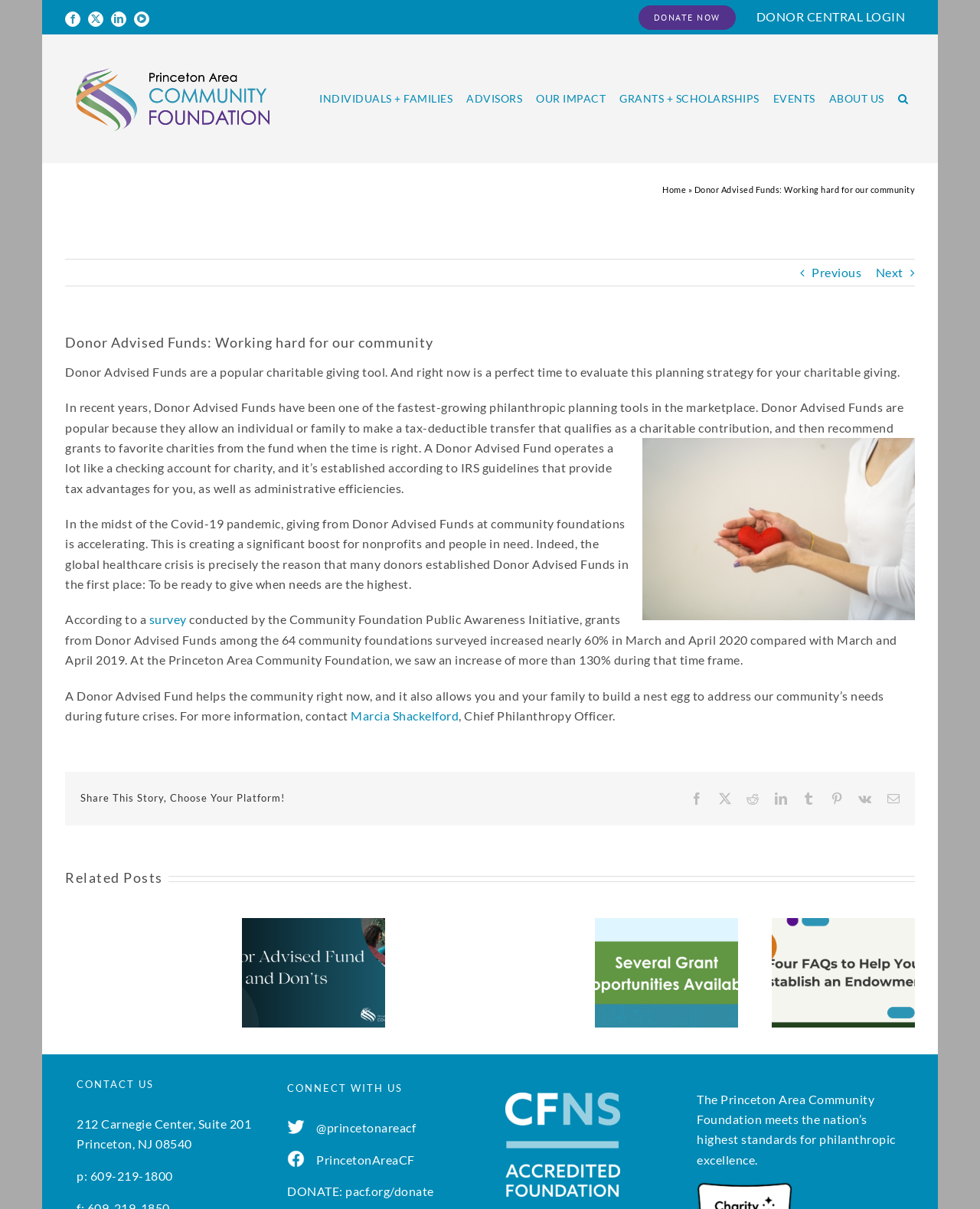Extract the bounding box coordinates for the HTML element that matches this description: "aria-label="Search" title="Search"". The coordinates should be four float numbers between 0 and 1, i.e., [left, top, right, bottom].

[0.909, 0.029, 0.934, 0.134]